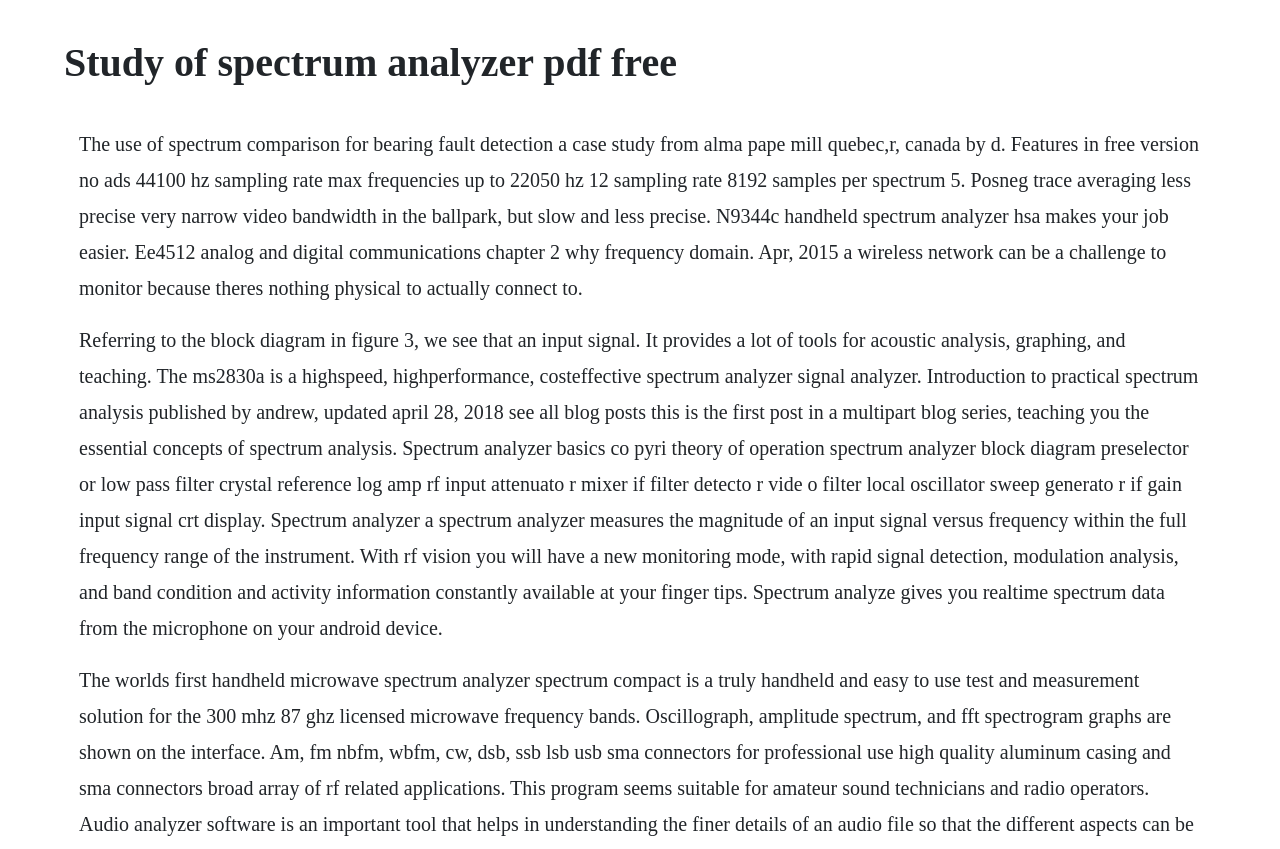Please determine and provide the text content of the webpage's heading.

Study of spectrum analyzer pdf free